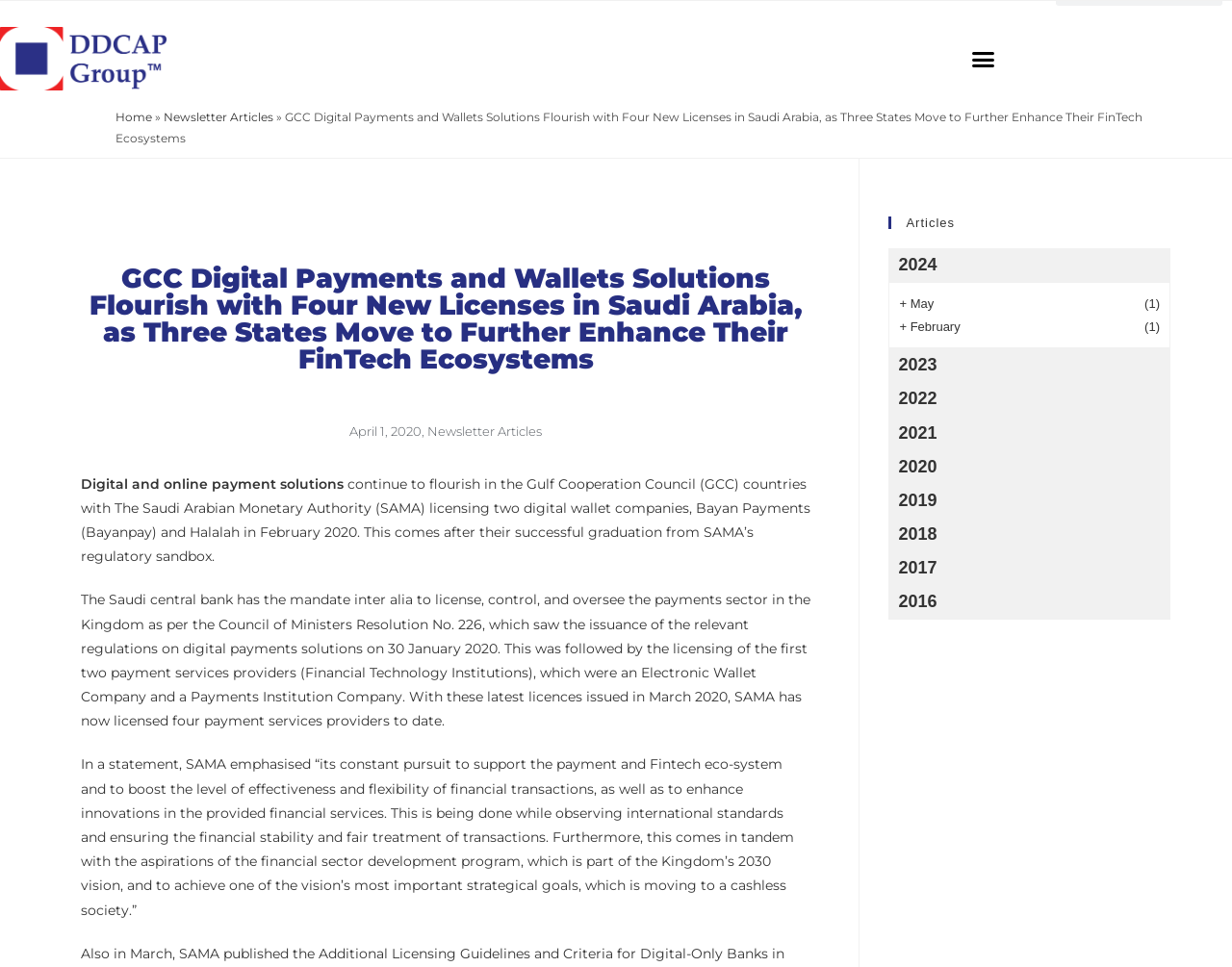In which year did SAMA issue regulations on digital payments solutions?
Using the screenshot, give a one-word or short phrase answer.

2020